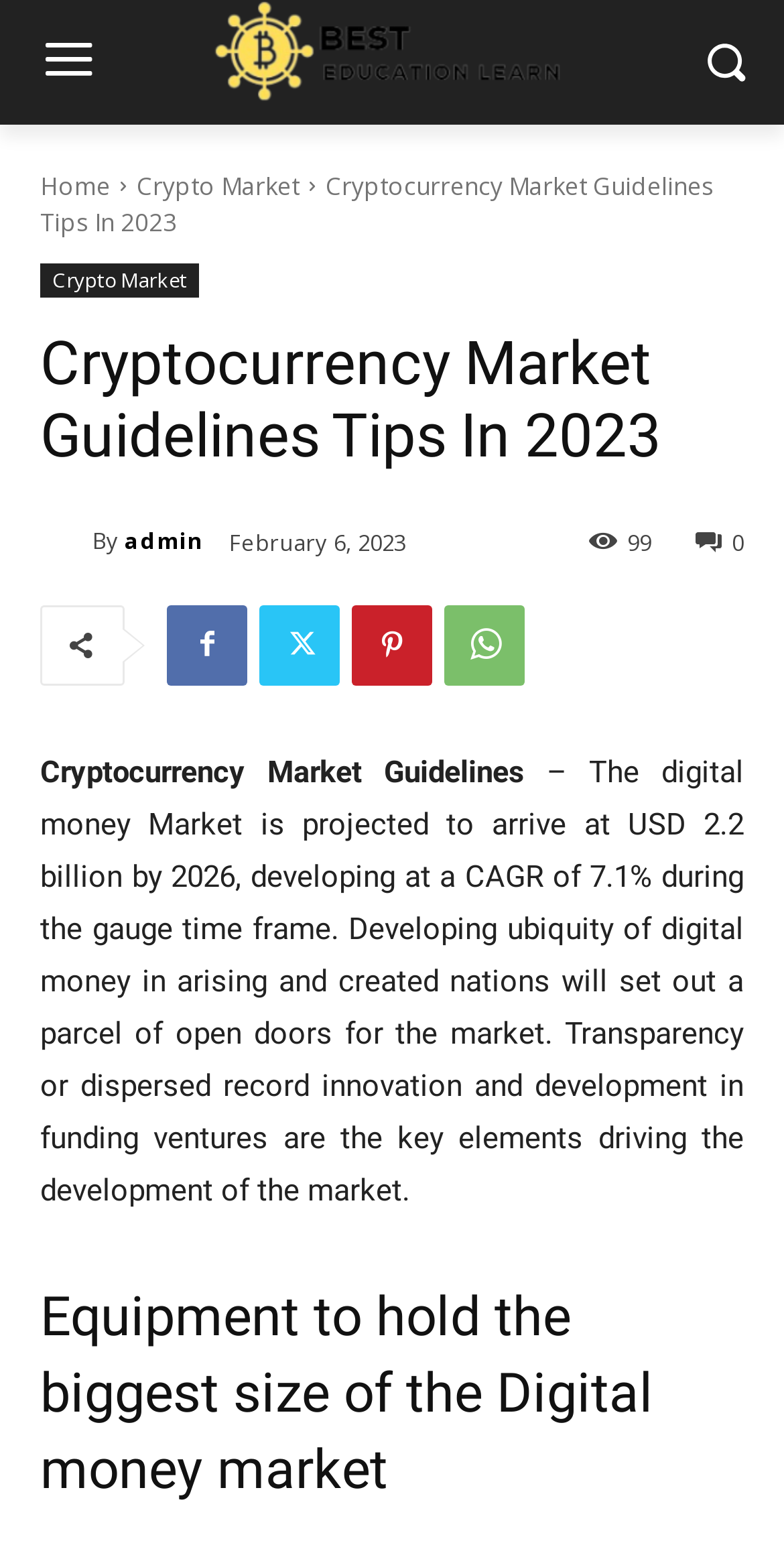Can you find the bounding box coordinates for the element that needs to be clicked to execute this instruction: "Send email to Darby and Sue"? The coordinates should be given as four float numbers between 0 and 1, i.e., [left, top, right, bottom].

None